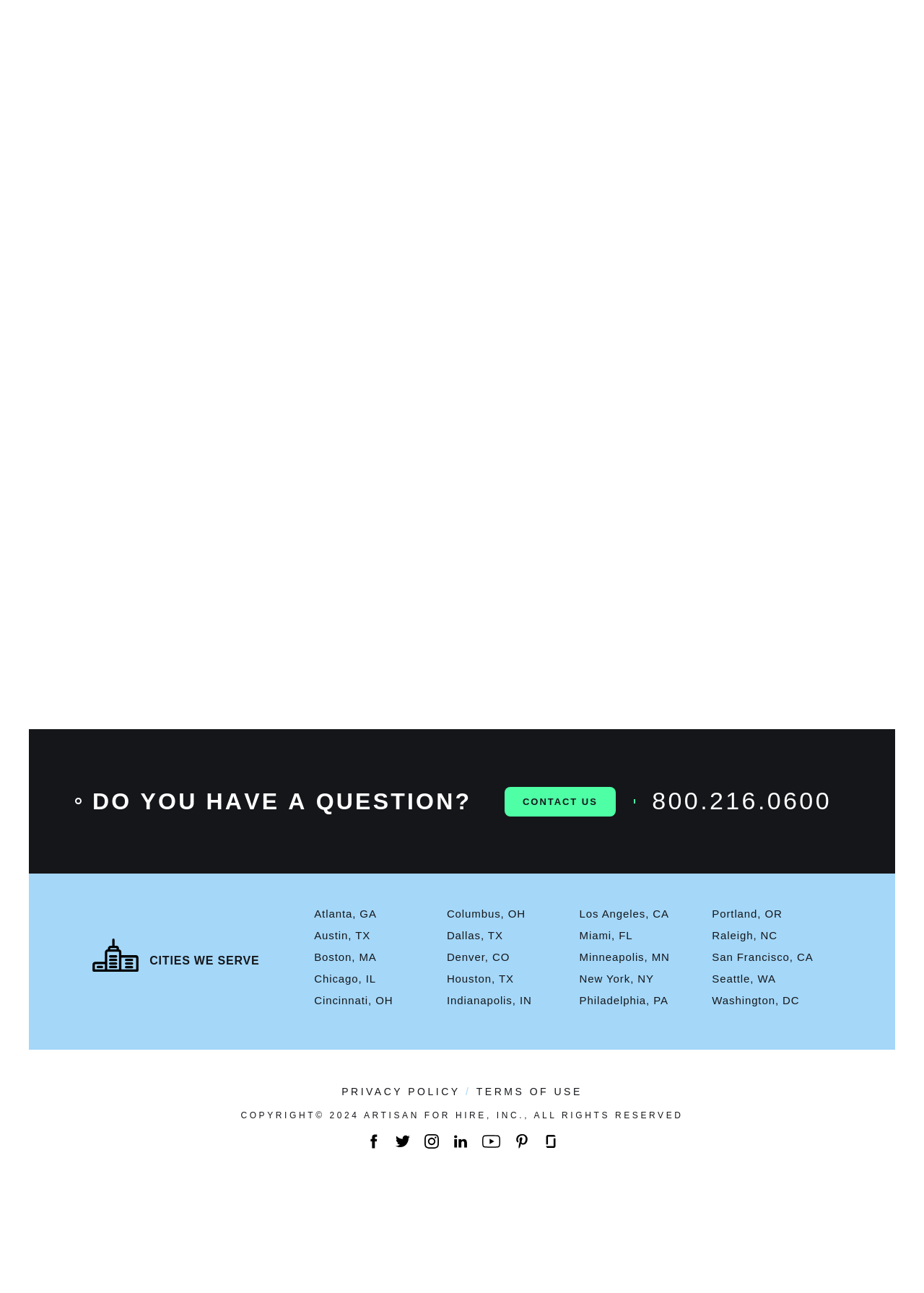Please find the bounding box coordinates of the element's region to be clicked to carry out this instruction: "View cities we serve in Atlanta, GA".

[0.34, 0.702, 0.408, 0.711]